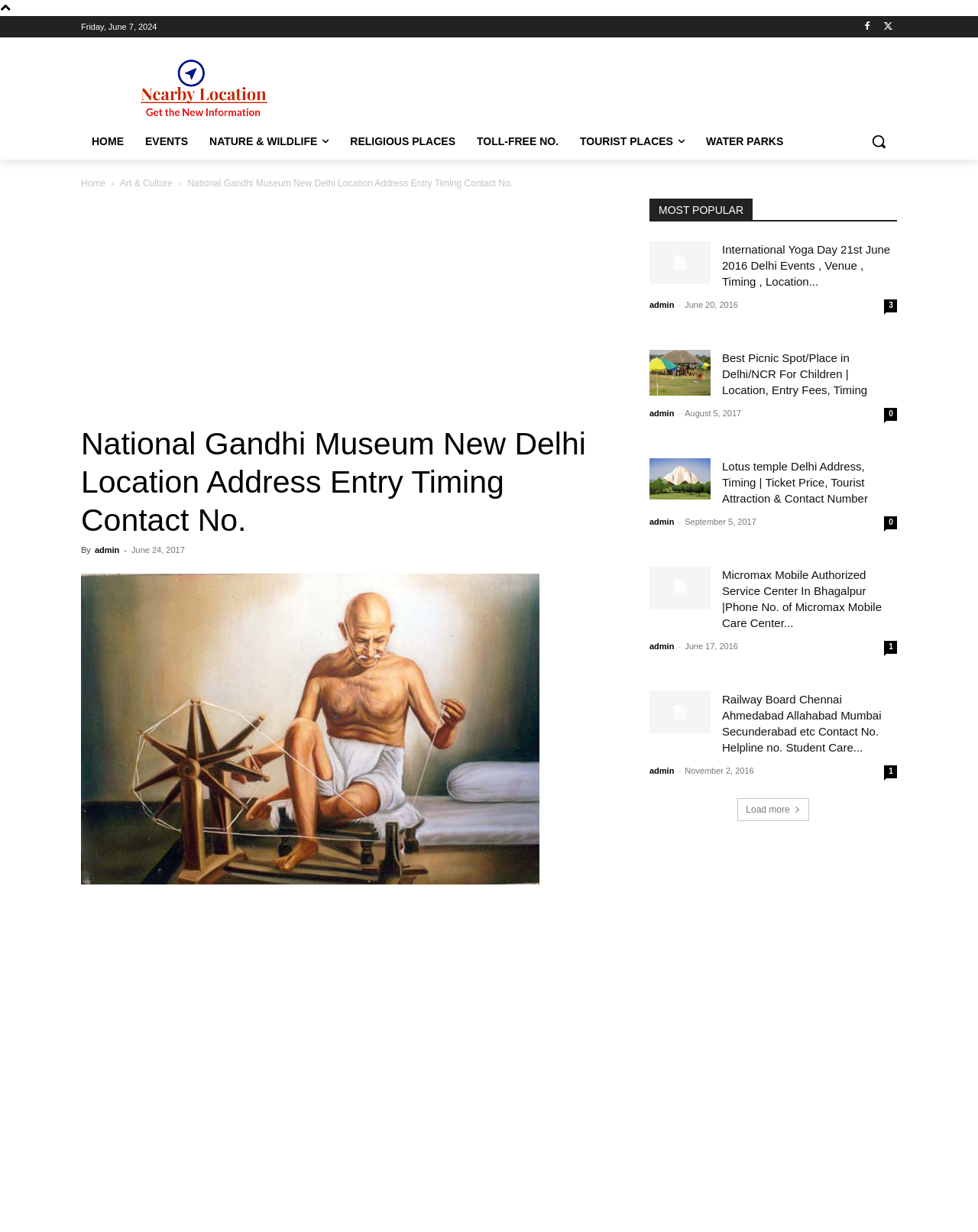Provide a one-word or short-phrase answer to the question:
What is the purpose of the 'Search' button?

To search for information